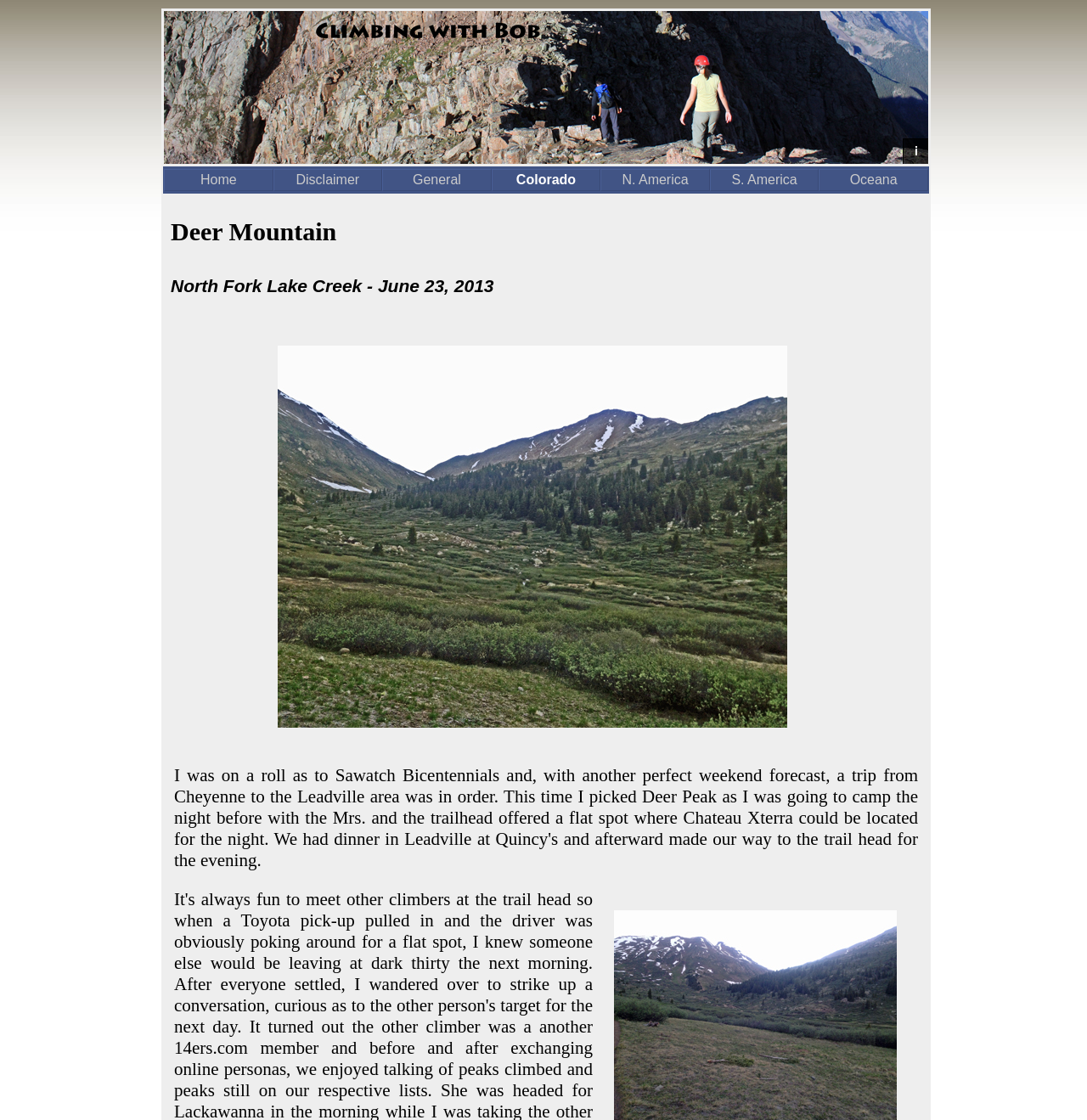Respond to the question below with a single word or phrase: What is the purpose of the 'Show Description' link?

To show or hide description